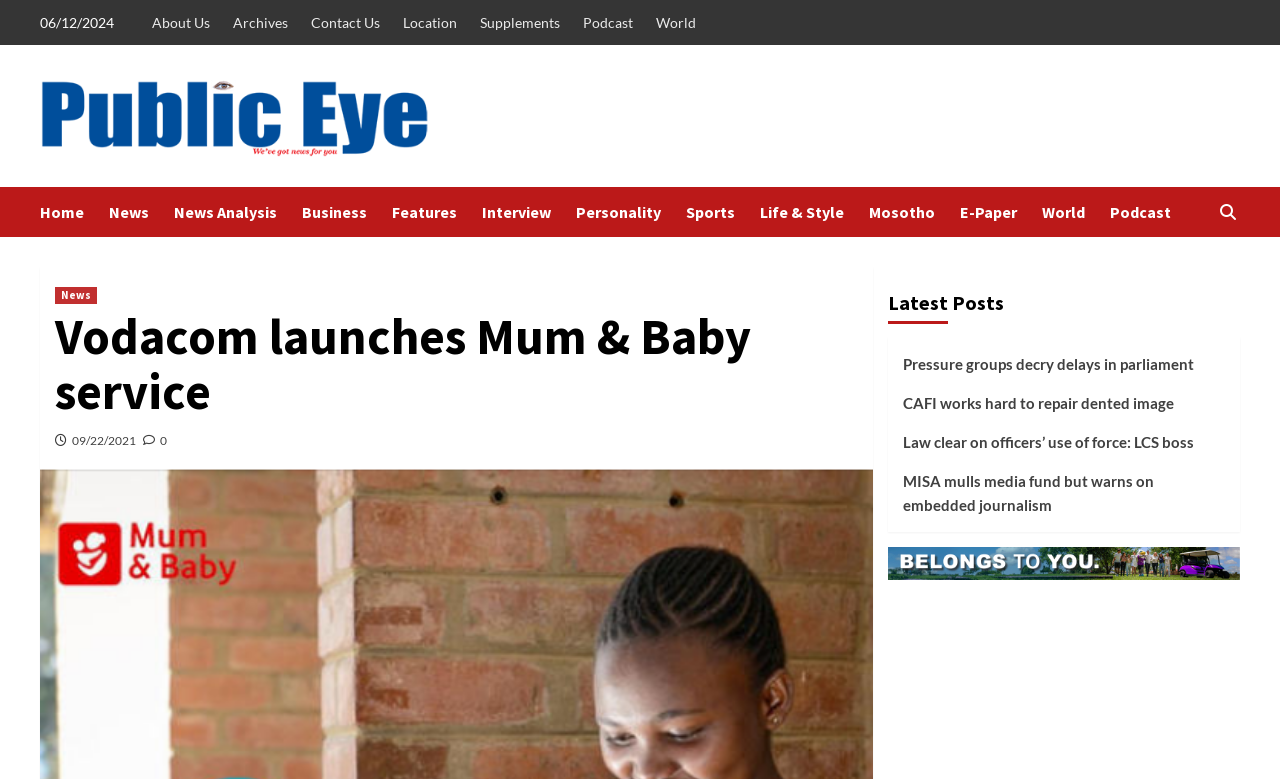Please identify the bounding box coordinates of the element that needs to be clicked to perform the following instruction: "Check the latest posts".

[0.693, 0.362, 0.969, 0.433]